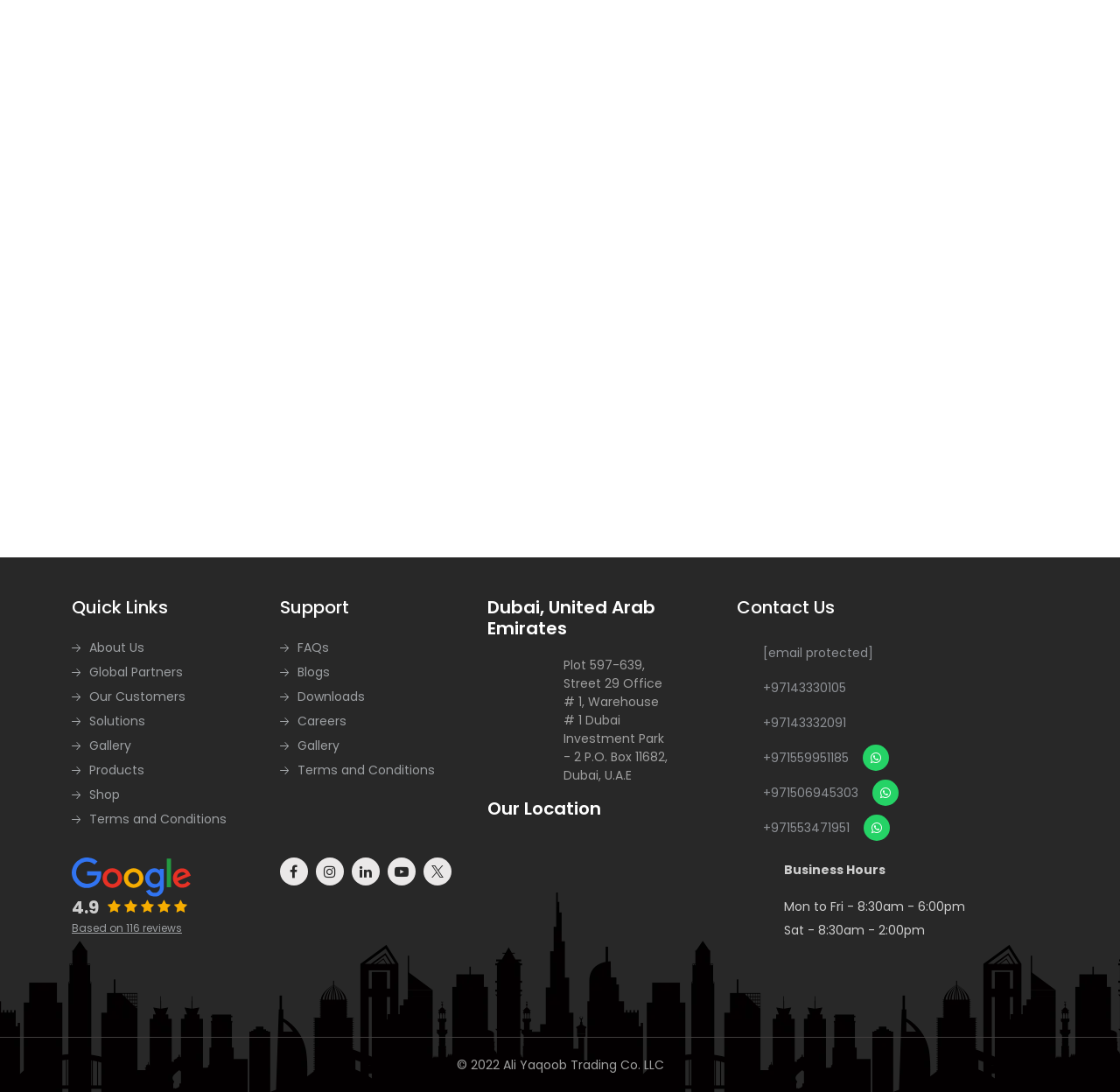Please identify the bounding box coordinates of the element on the webpage that should be clicked to follow this instruction: "Click on the NEWS link". The bounding box coordinates should be given as four float numbers between 0 and 1, formatted as [left, top, right, bottom].

None